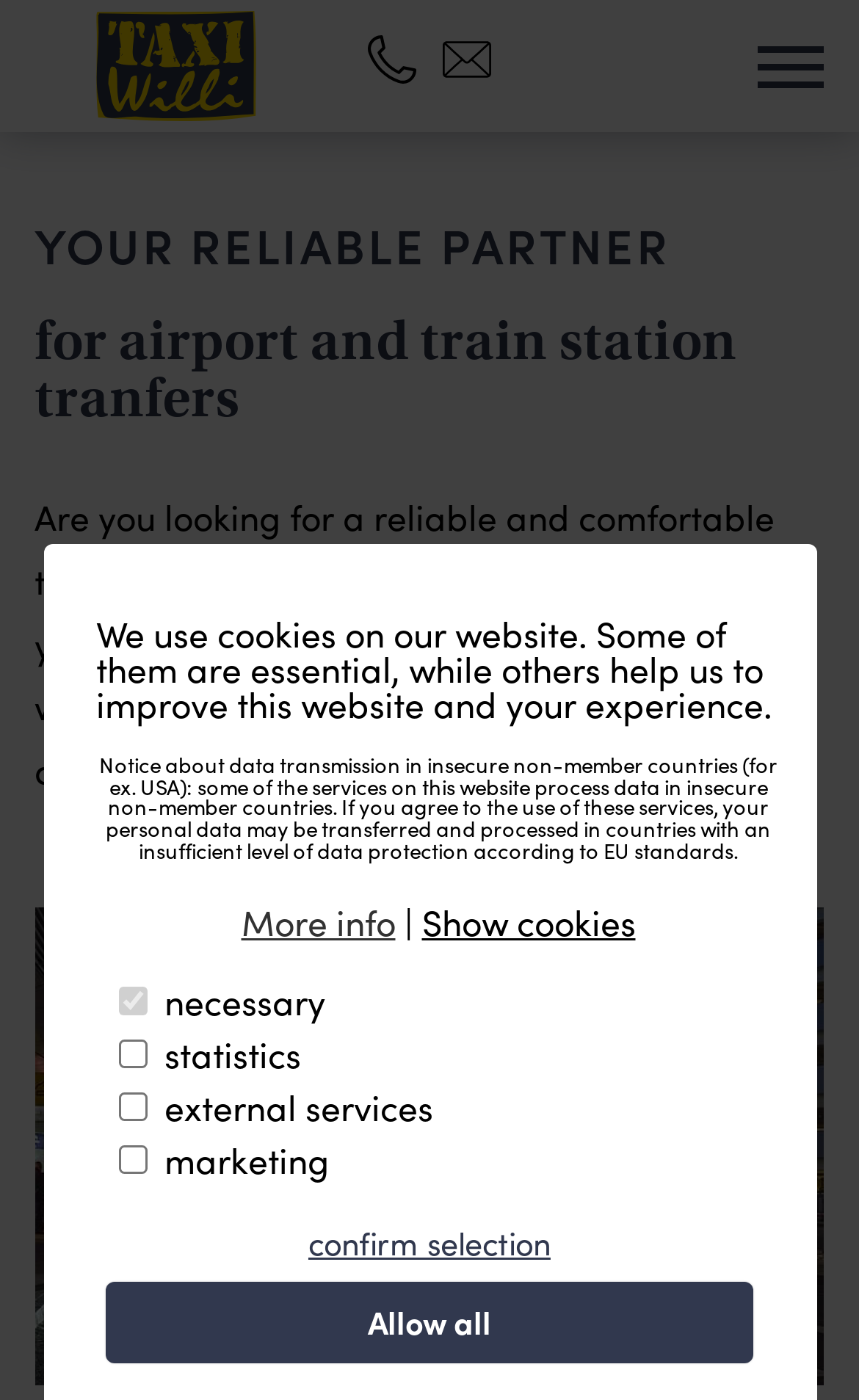How many checkboxes are there for cookie settings?
Use the image to answer the question with a single word or phrase.

4